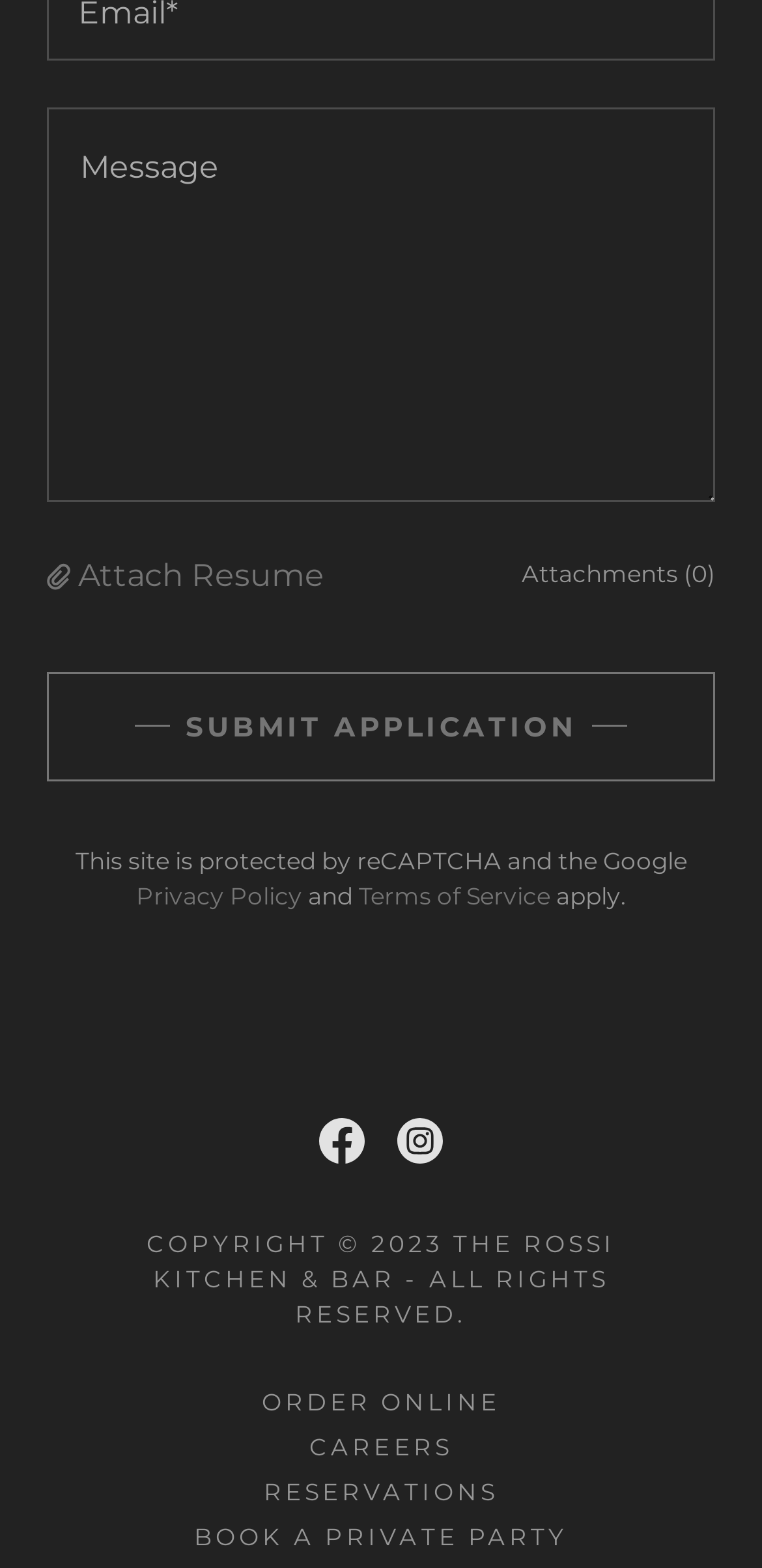Locate the bounding box coordinates of the area you need to click to fulfill this instruction: 'Order online'. The coordinates must be in the form of four float numbers ranging from 0 to 1: [left, top, right, bottom].

[0.323, 0.879, 0.677, 0.908]